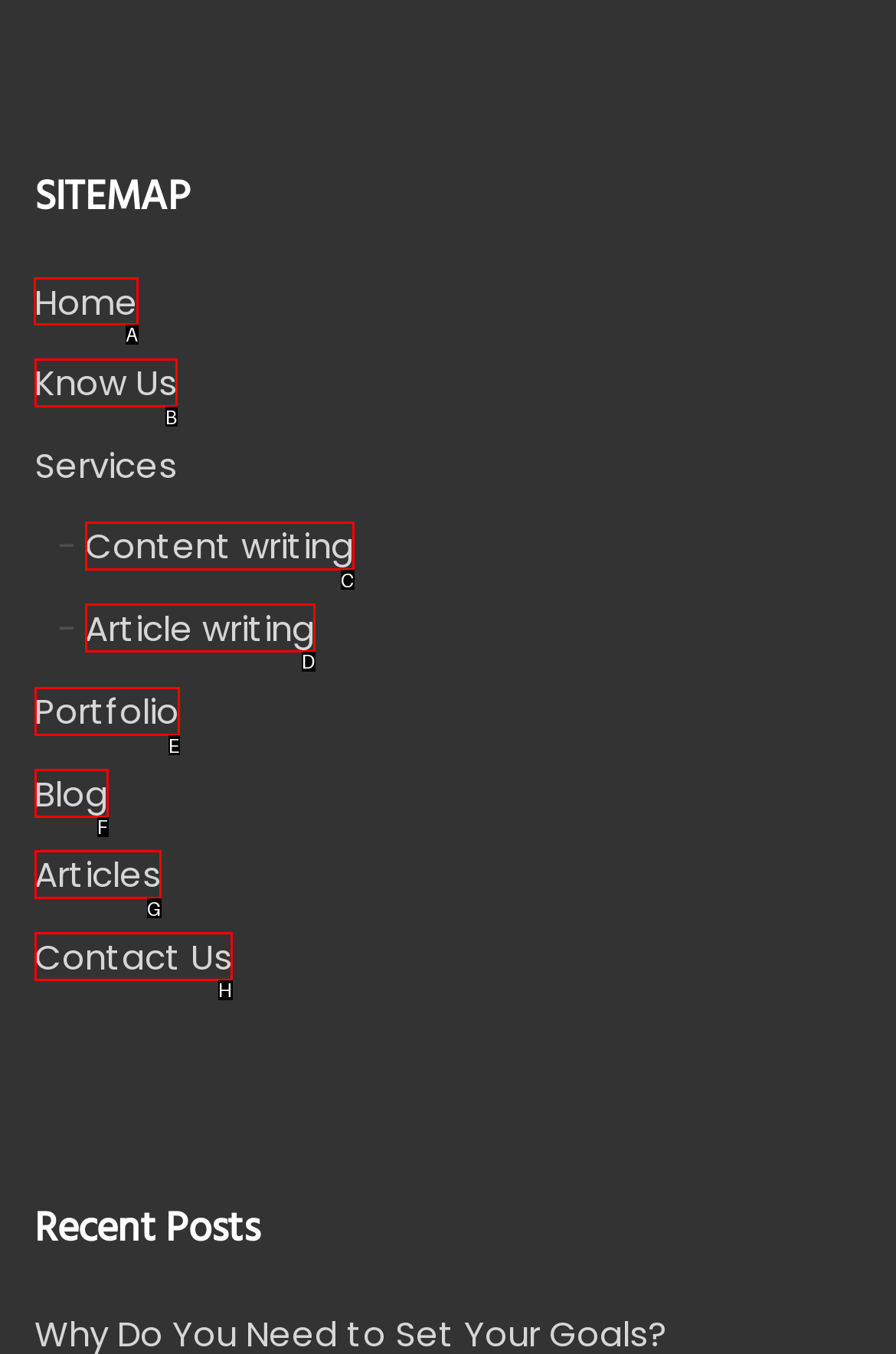Identify which HTML element should be clicked to fulfill this instruction: go to home page Reply with the correct option's letter.

A